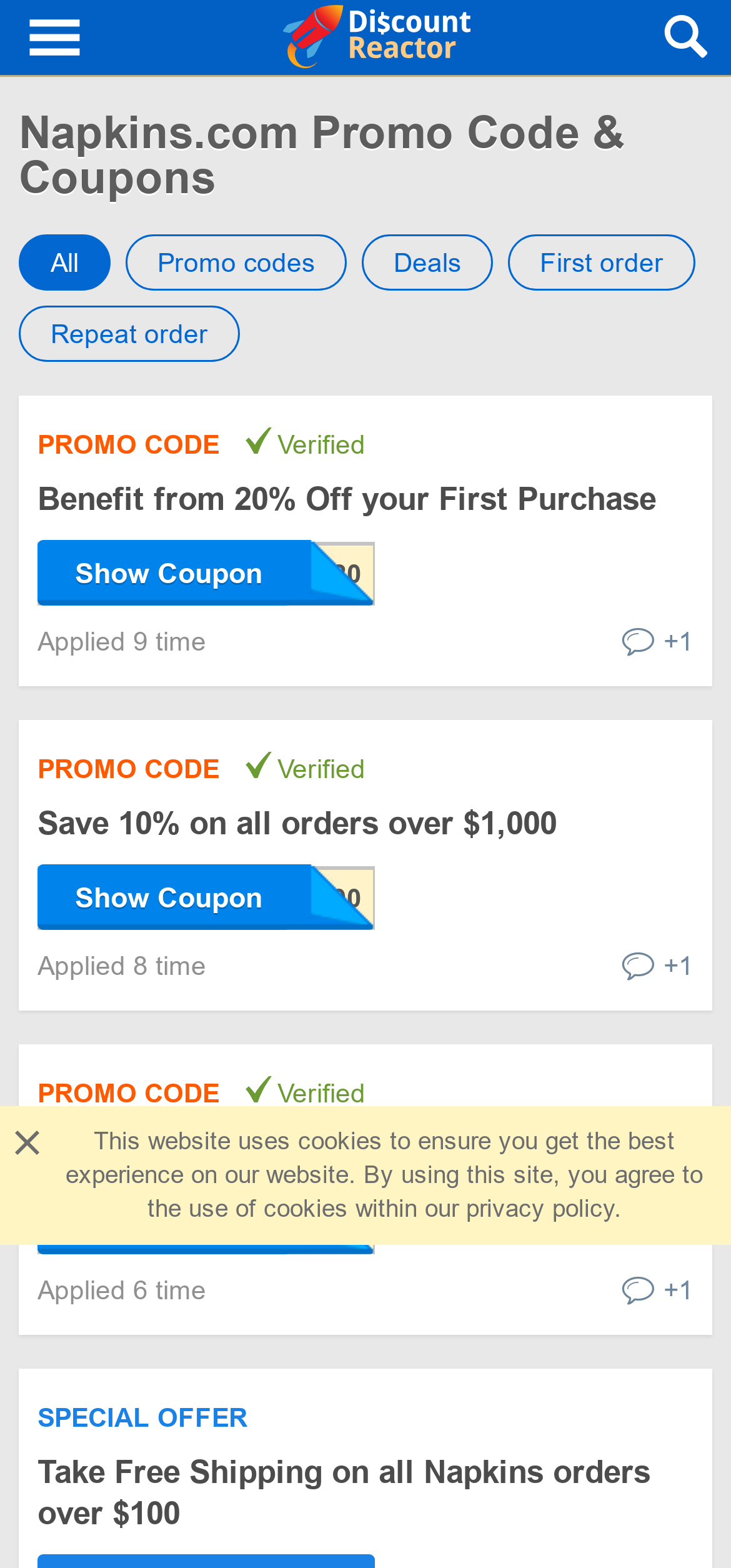Please extract the title of the webpage.

Napkins.com Promo Code & Coupons